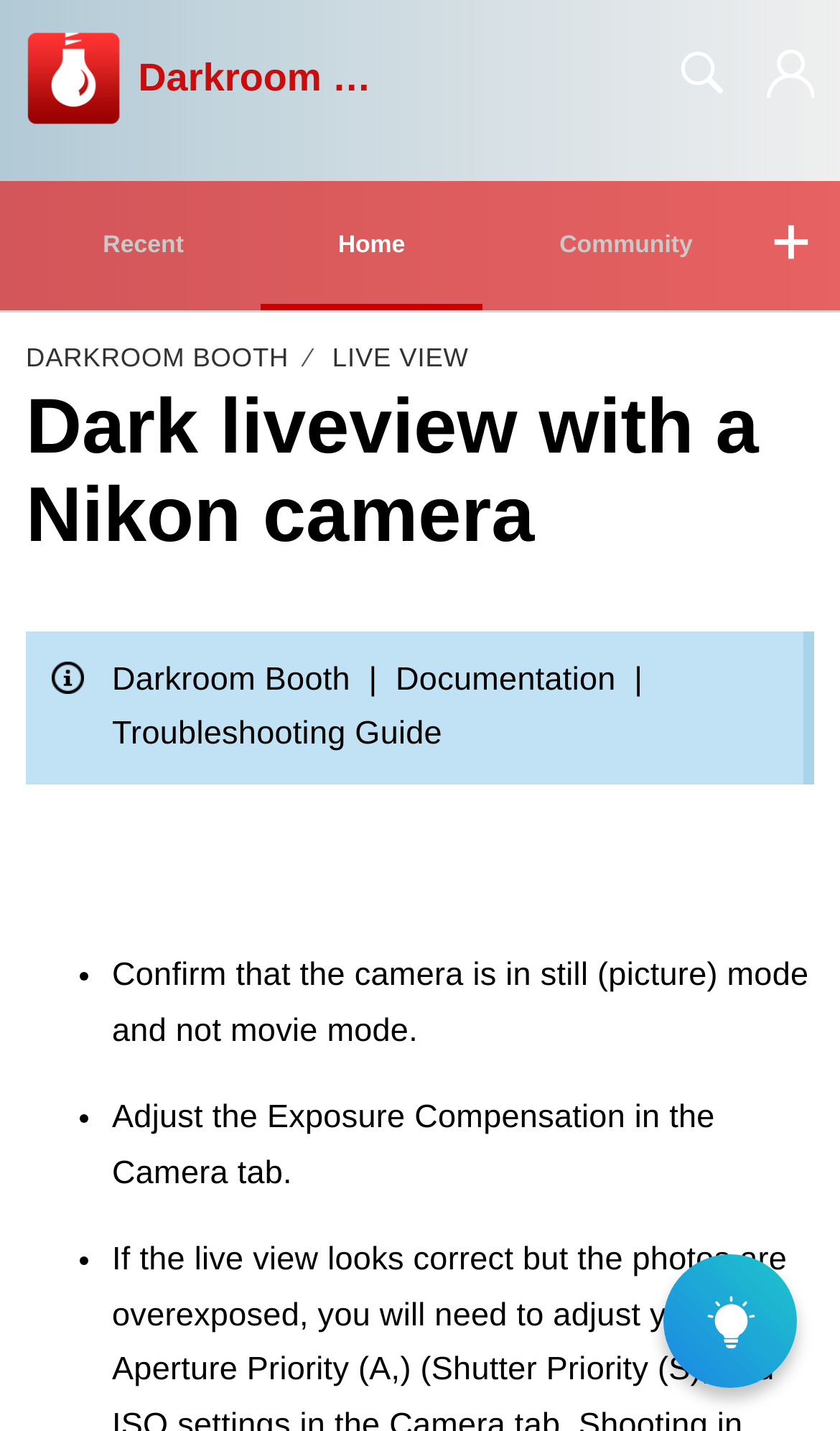Please examine the image and answer the question with a detailed explanation:
What is the camera setting to adjust?

The camera setting to adjust is the 'Exposure Compensation' as indicated by the static text element in the list of troubleshooting steps. This suggests that adjusting the Exposure Compensation in the Camera tab may help resolve issues with Darkroom liveview.